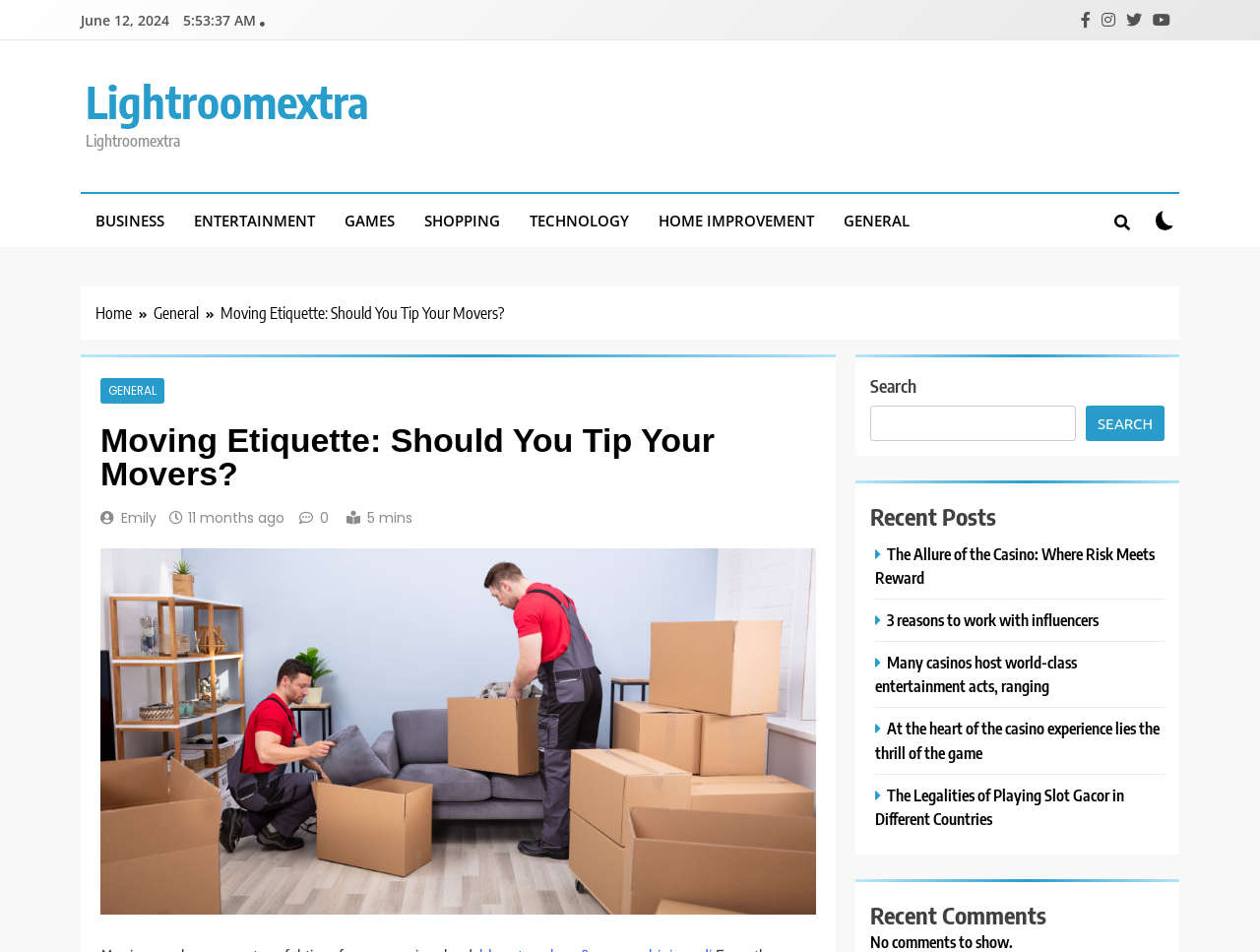Specify the bounding box coordinates (top-left x, top-left y, bottom-right x, bottom-right y) of the UI element in the screenshot that matches this description: 11 months ago11 months ago

[0.149, 0.533, 0.226, 0.554]